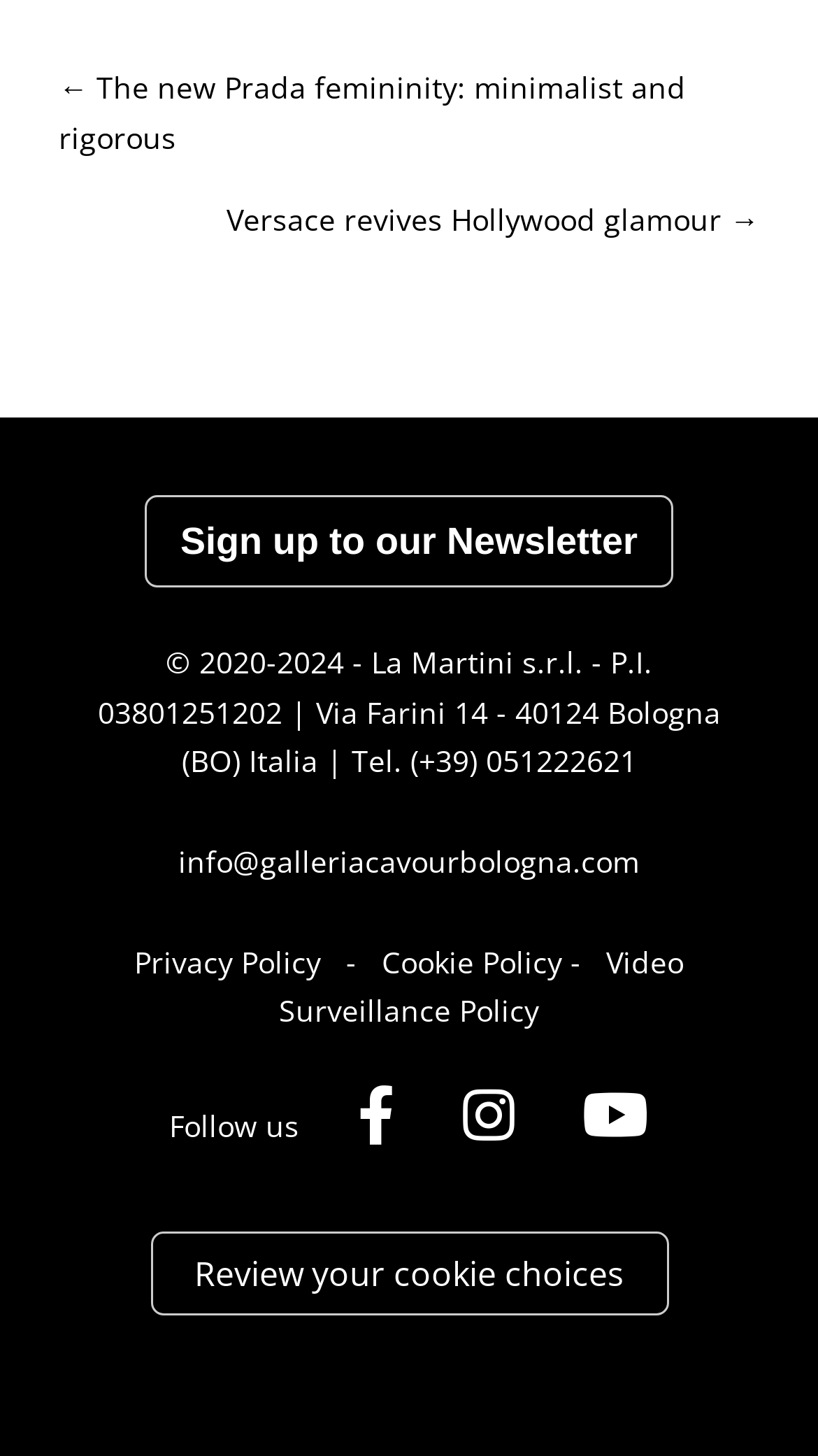Determine the bounding box coordinates of the region I should click to achieve the following instruction: "Sign up to the newsletter". Ensure the bounding box coordinates are four float numbers between 0 and 1, i.e., [left, top, right, bottom].

[0.177, 0.34, 0.823, 0.404]